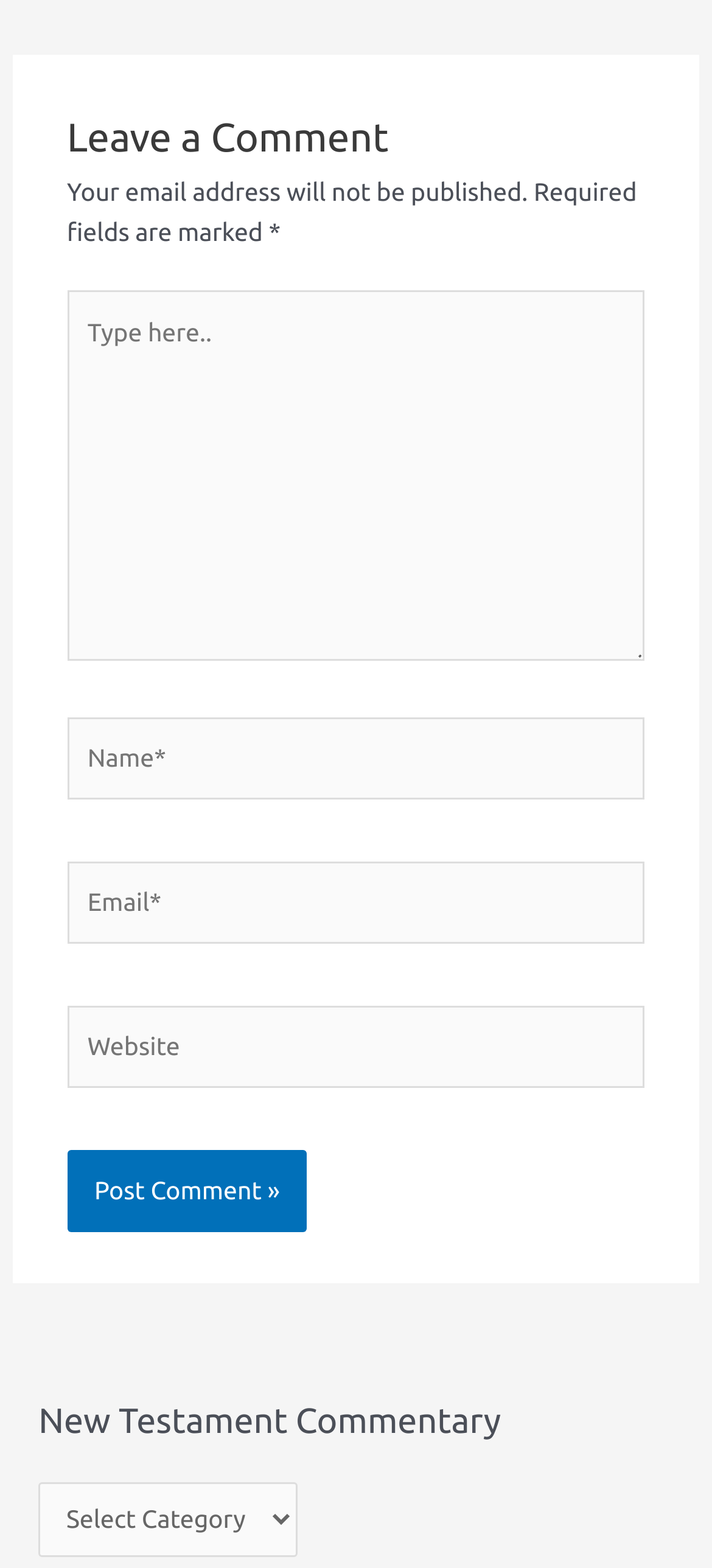What is the function of the button at the bottom?
Refer to the screenshot and deliver a thorough answer to the question presented.

The button at the bottom of the comment section has the text 'Post Comment »', indicating that it is used to submit the comment after filling in the required information.